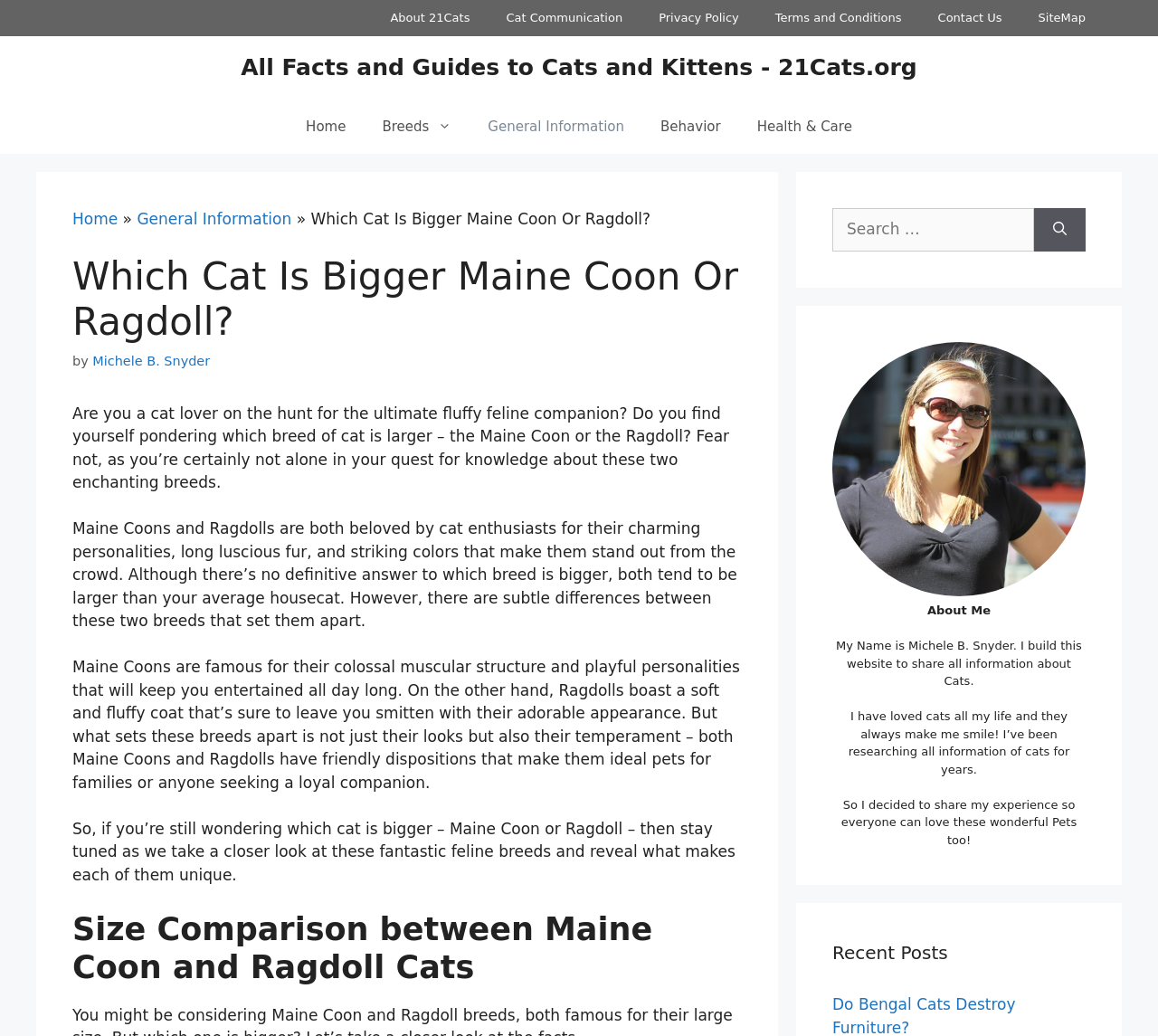Identify the bounding box for the described UI element. Provide the coordinates in (top-left x, top-left y, bottom-right x, bottom-right y) format with values ranging from 0 to 1: Terms and Conditions

[0.654, 0.0, 0.794, 0.035]